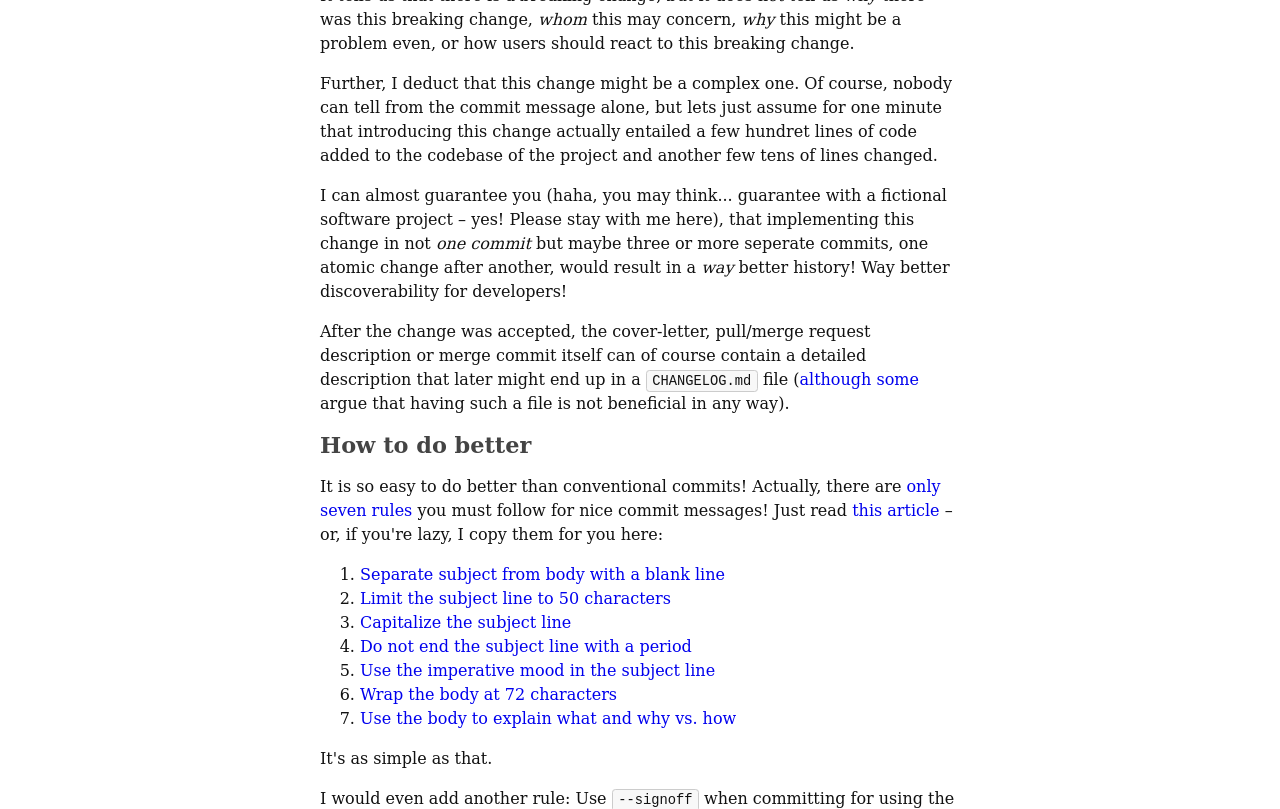Identify the bounding box coordinates for the UI element described as: "Capitalize the subject line".

[0.281, 0.751, 0.446, 0.774]